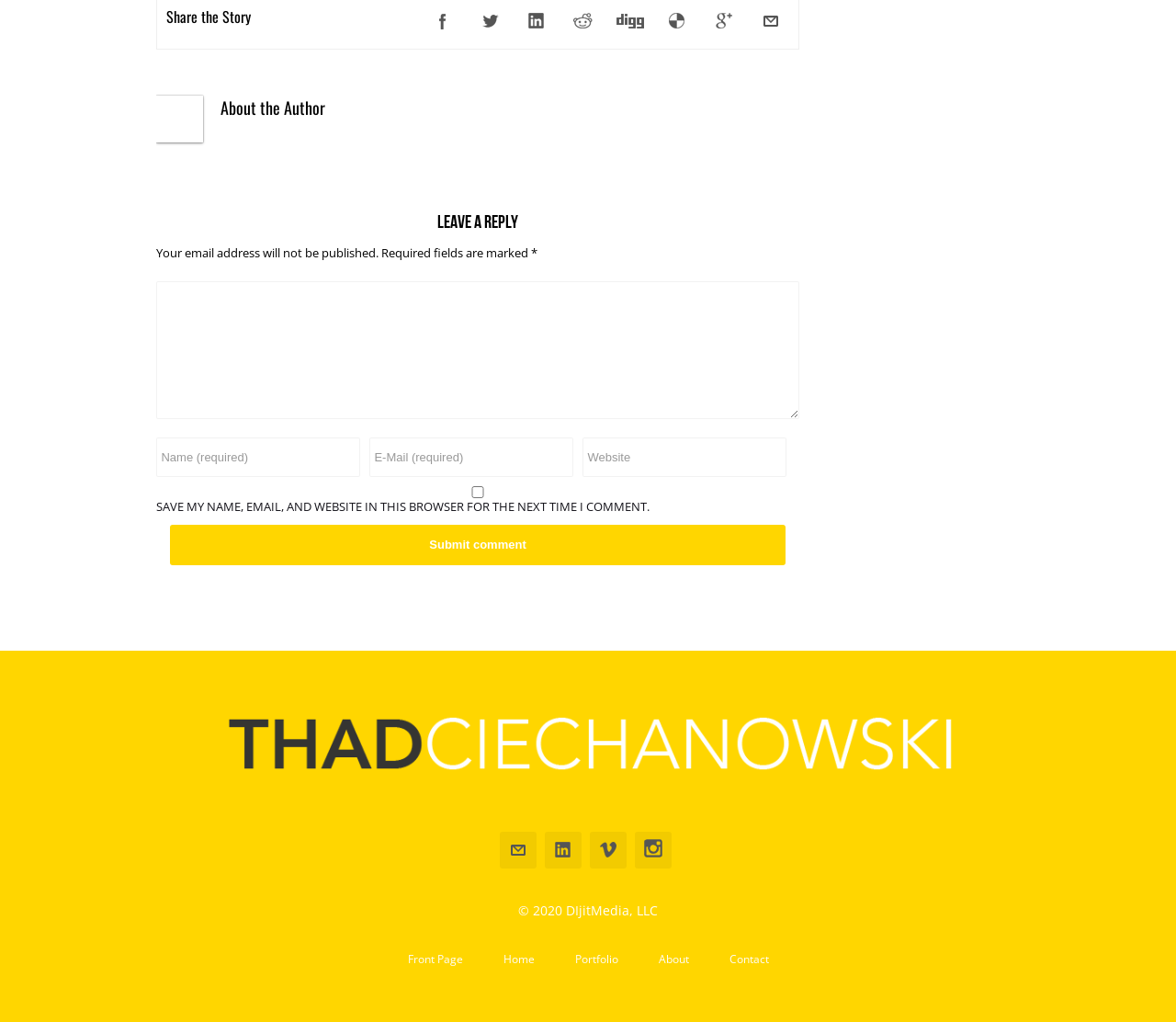Using the webpage screenshot, locate the HTML element that fits the following description and provide its bounding box: "alt="Maven of Memphis"".

None